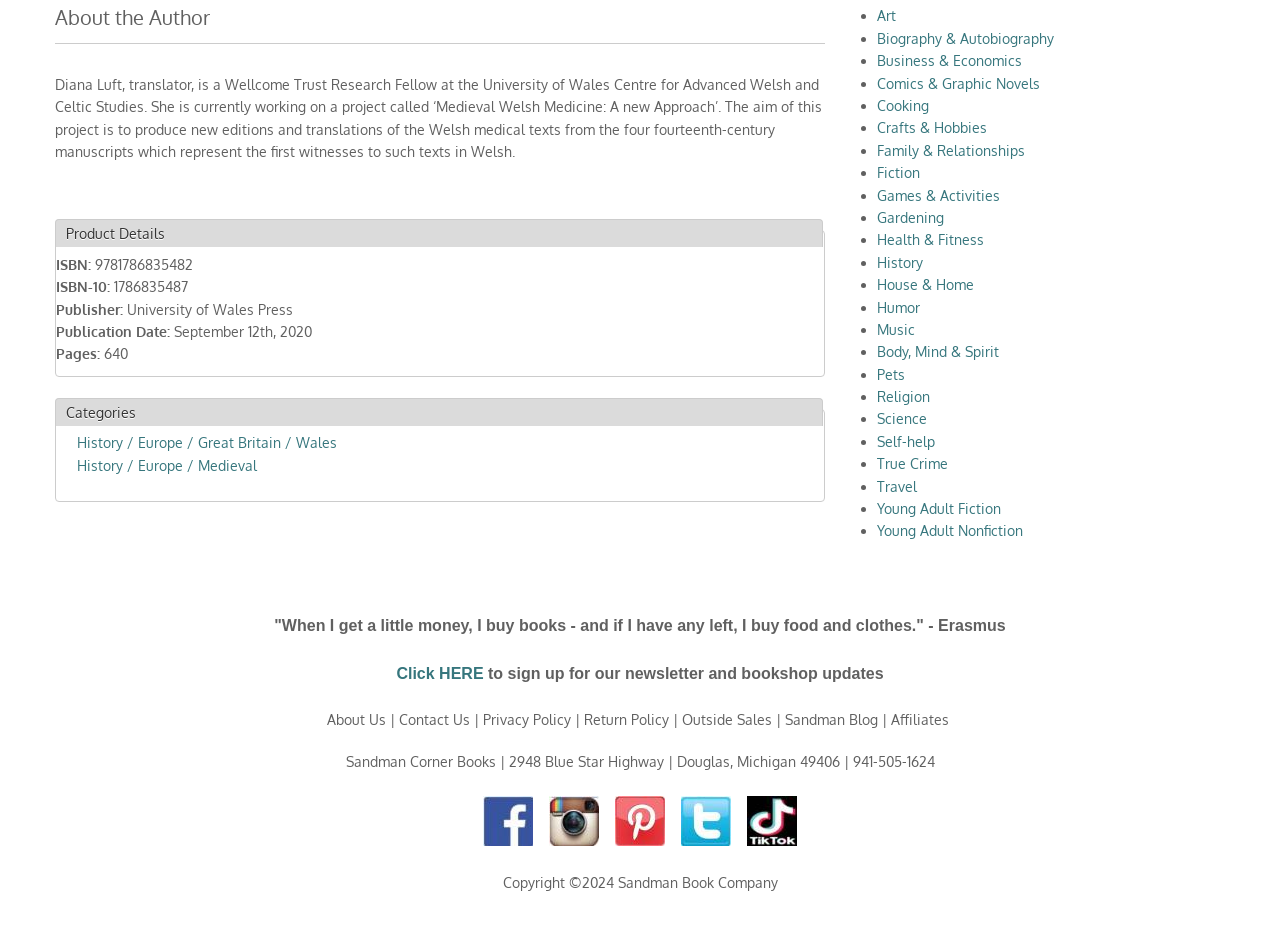Please specify the bounding box coordinates of the region to click in order to perform the following instruction: "Visit About Us page".

[0.255, 0.768, 0.302, 0.787]